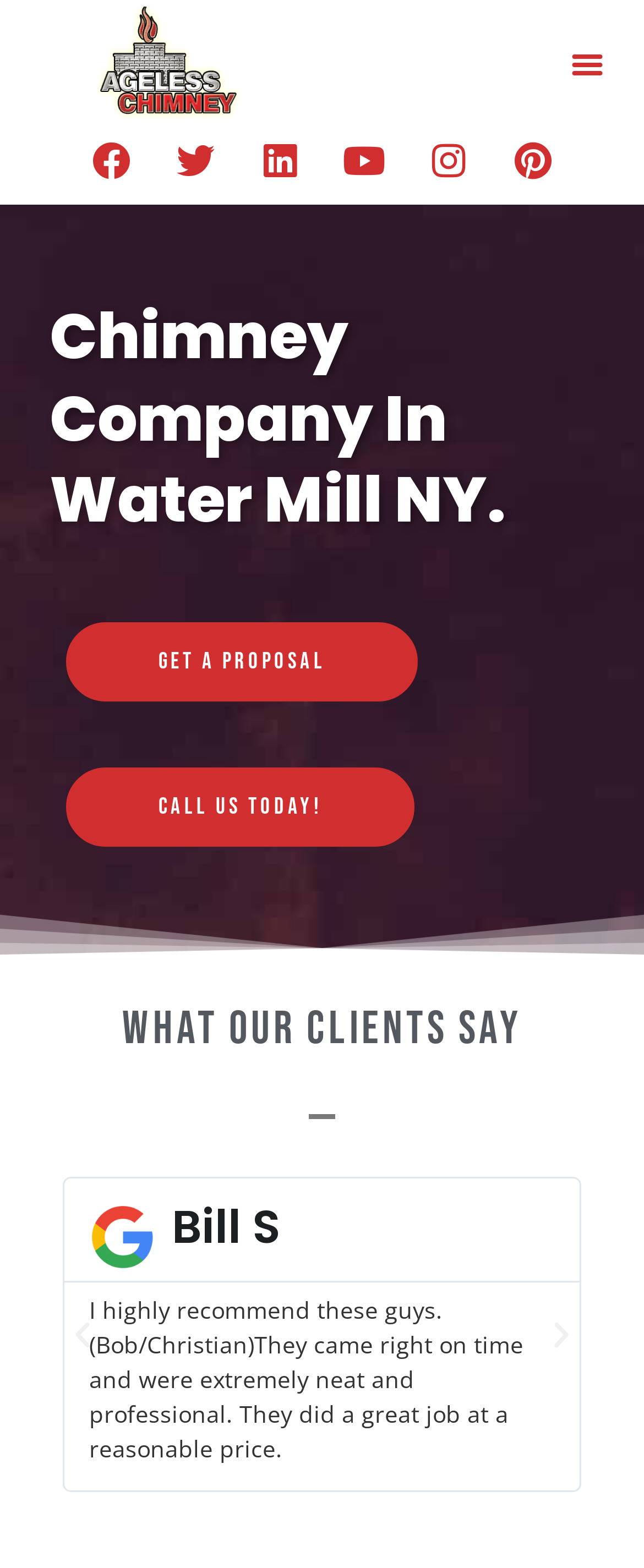Summarize the webpage comprehensively, mentioning all visible components.

The webpage is about Ageless Chimney, a chimney company based in Water Mill, NY. At the top left, there is a link to the company's homepage with the text "Ageless Chimney" accompanied by an image of the company's logo. On the top right, there is a menu toggle button. Below the logo, there are social media links to Facebook, Twitter, Linkedin, Youtube, Instagram, and Pinterest, arranged horizontally.

The main content of the page starts with a heading that reads "Chimney Company In Water Mill NY." Below this heading, there is a call-to-action section with a button to "Get A Proposal" and a link to "Call Us Today!".

Further down, there is a section with a heading "What our clients say". This section features a testimonial from a client named Bill S, with his image and a quote praising the company's professionalism and reasonable pricing. There are also "Previous" and "Next" buttons to navigate through more testimonials.

Overall, the webpage has a simple and organized layout, with clear headings and concise text, making it easy to navigate and find information about Ageless Chimney's services.